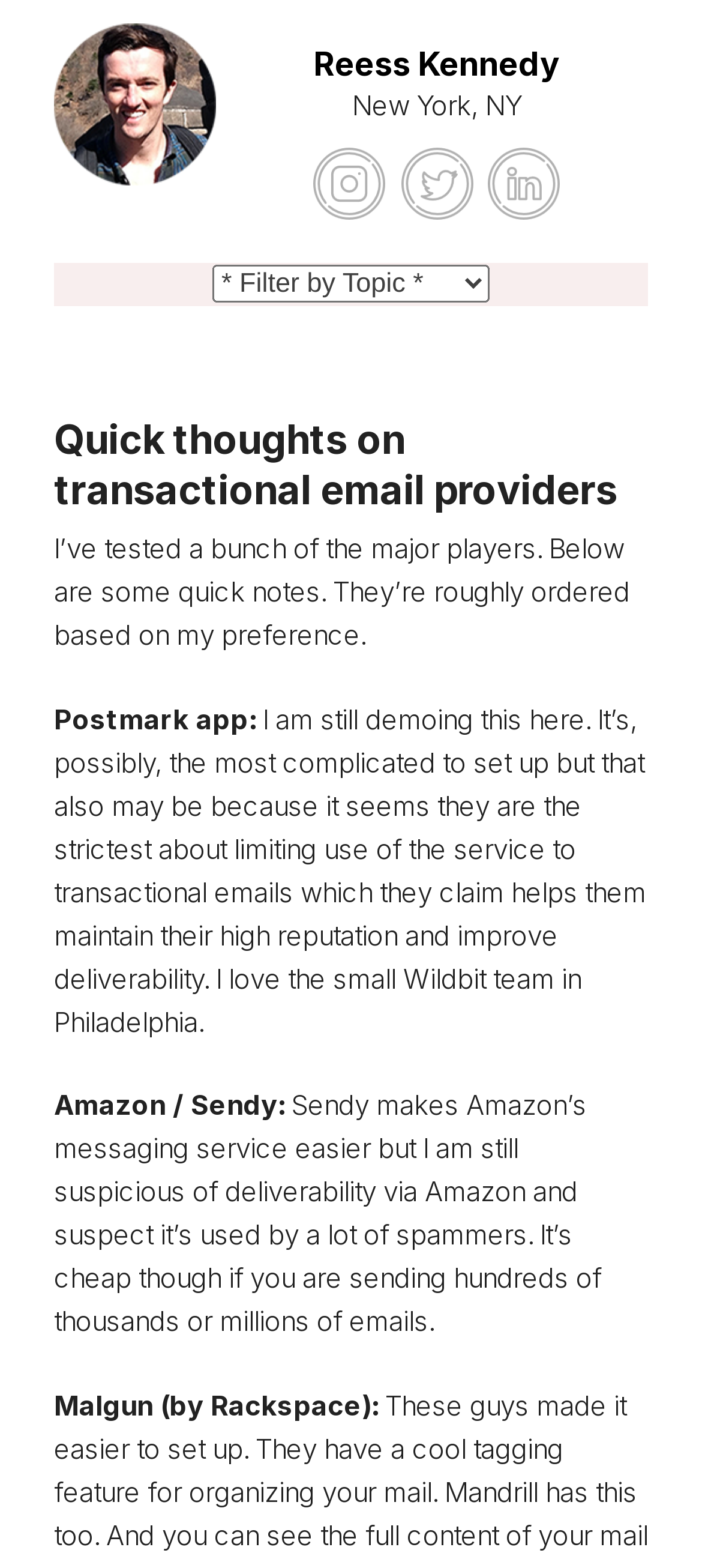Identify the bounding box for the UI element described as: "Reess Kennedy". Ensure the coordinates are four float numbers between 0 and 1, formatted as [left, top, right, bottom].

[0.446, 0.029, 0.797, 0.053]